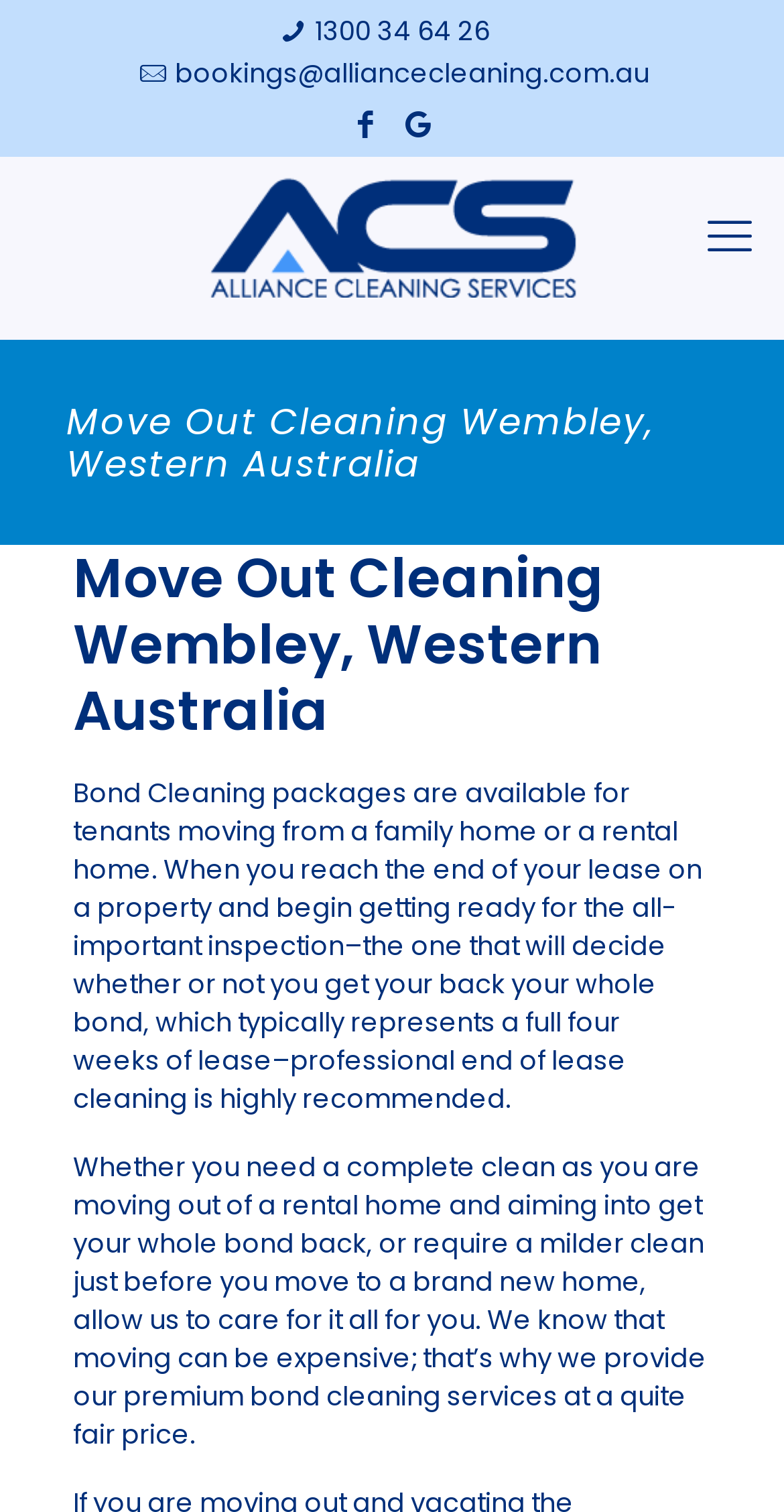Why is professional end of lease cleaning recommended?
From the details in the image, provide a complete and detailed answer to the question.

I found this information by reading the static text on the webpage, which mentions 'professional end of lease cleaning is highly recommended' in the context of getting the bond back.